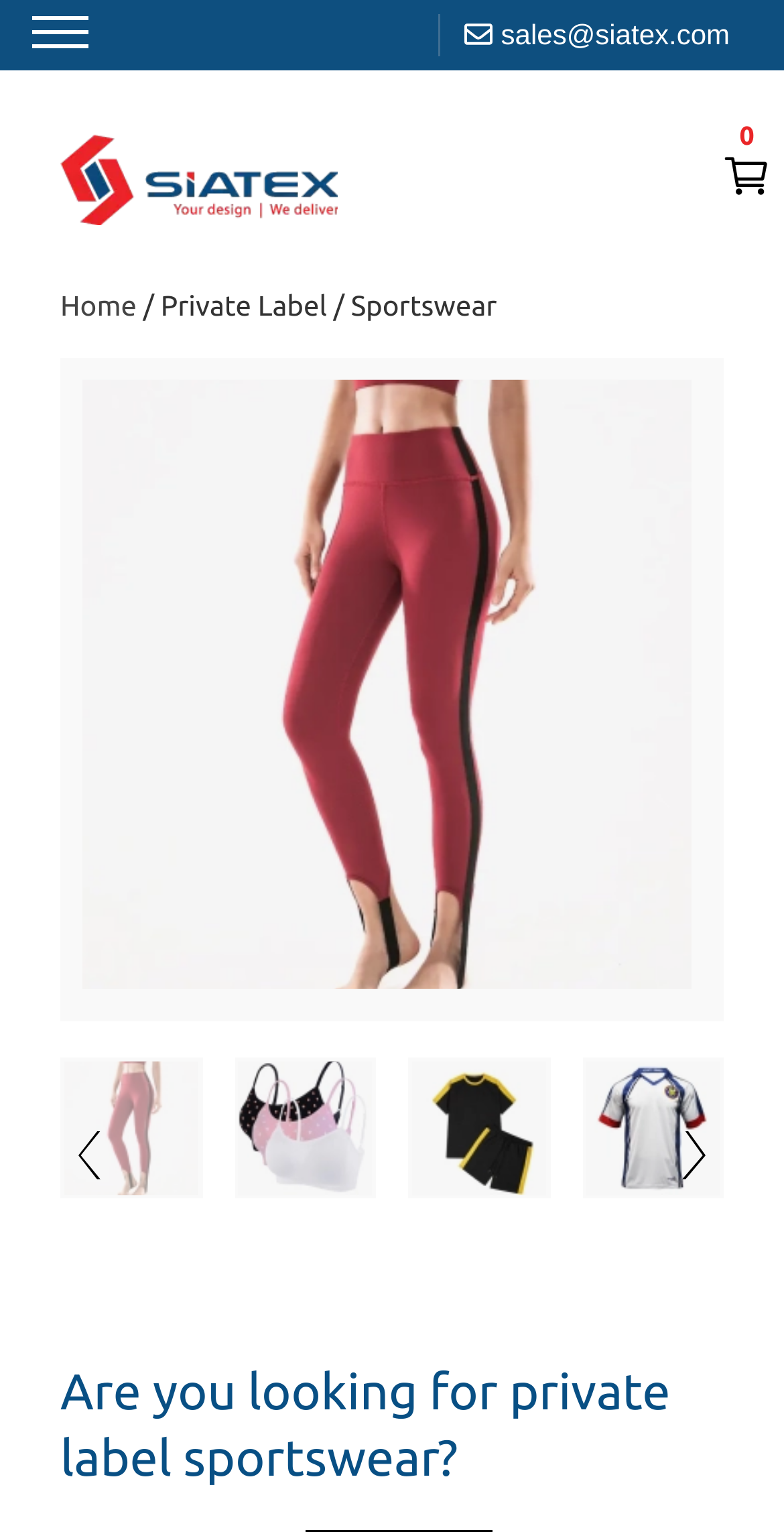What is the main topic of the webpage?
Provide a short answer using one word or a brief phrase based on the image.

Private label sportswear